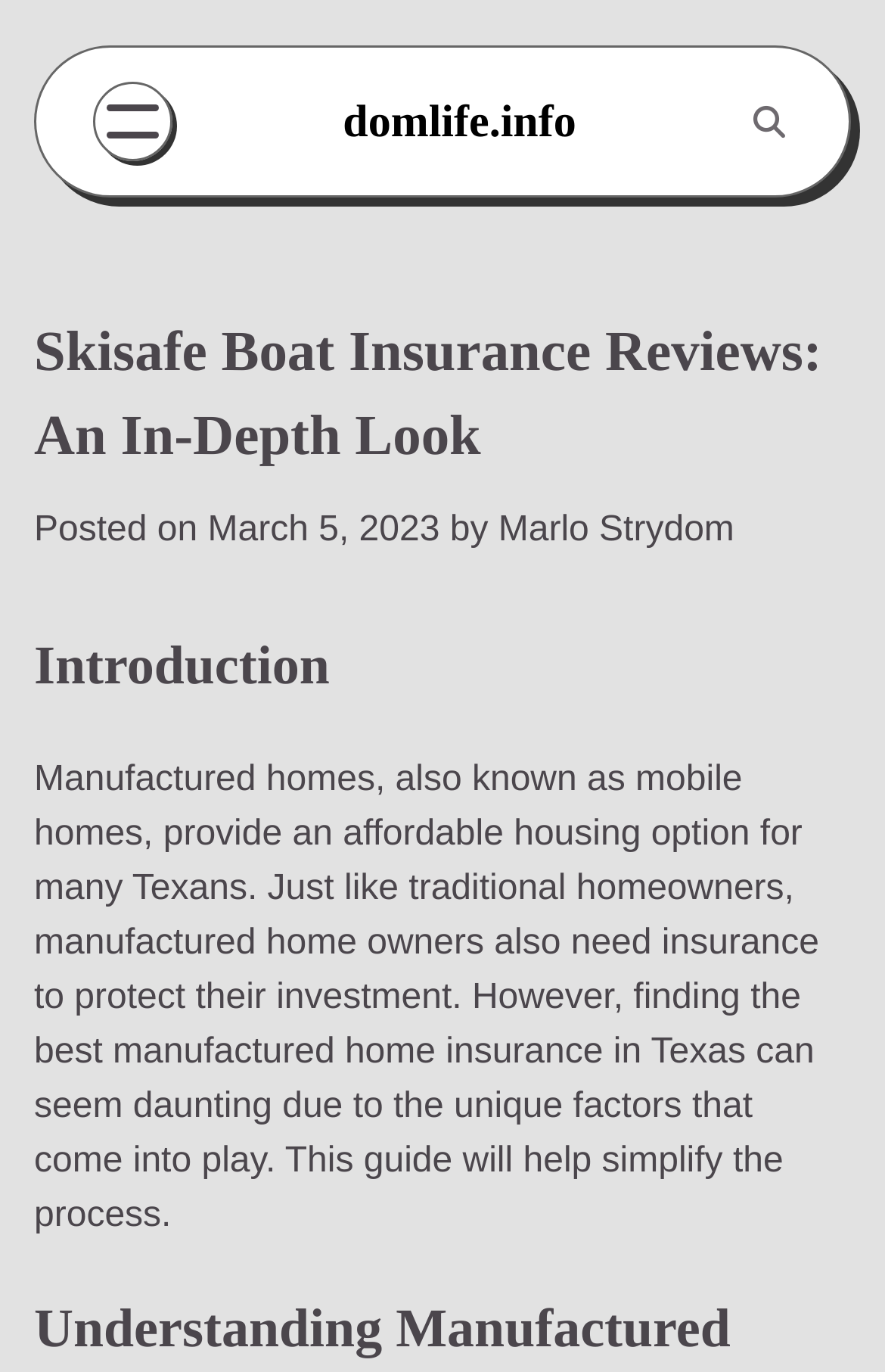Who is the author of this article?
Observe the image and answer the question with a one-word or short phrase response.

Marlo Strydom